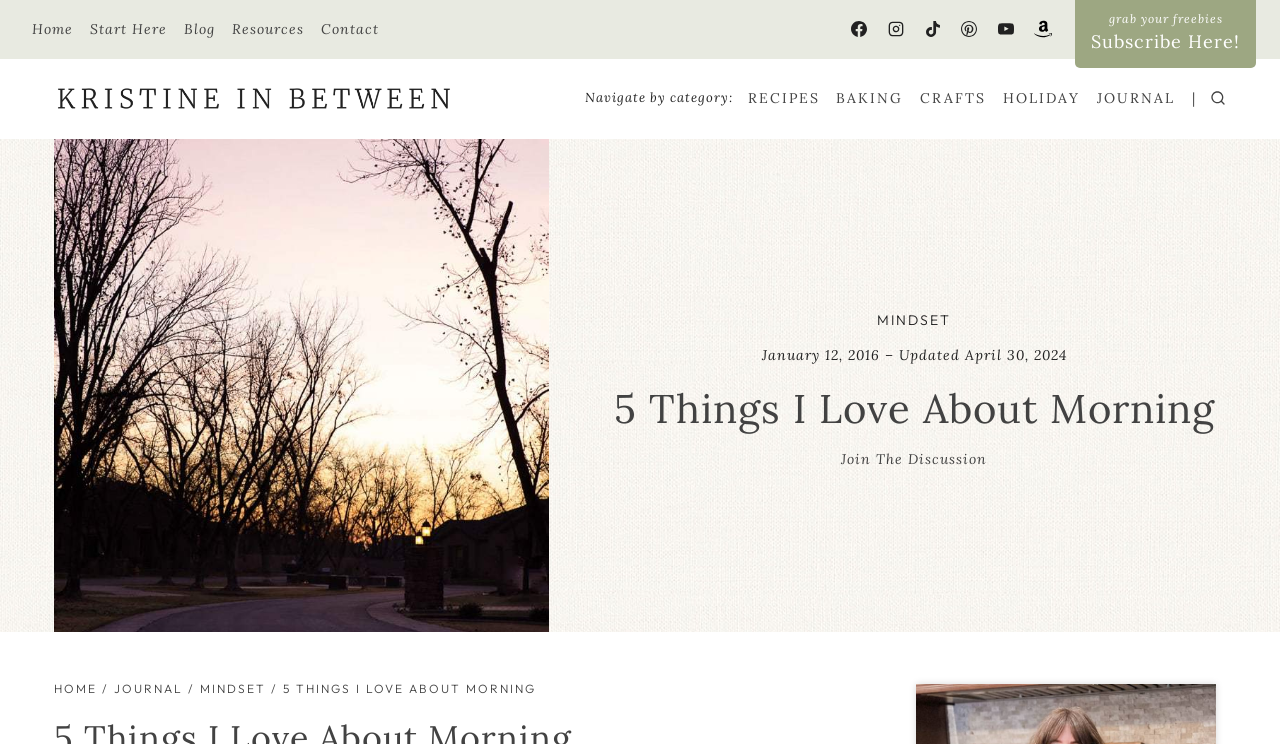Kindly respond to the following question with a single word or a brief phrase: 
What social media platforms are linked in the webpage?

Facebook, Instagram, TikTok, Pinterest, YouTube